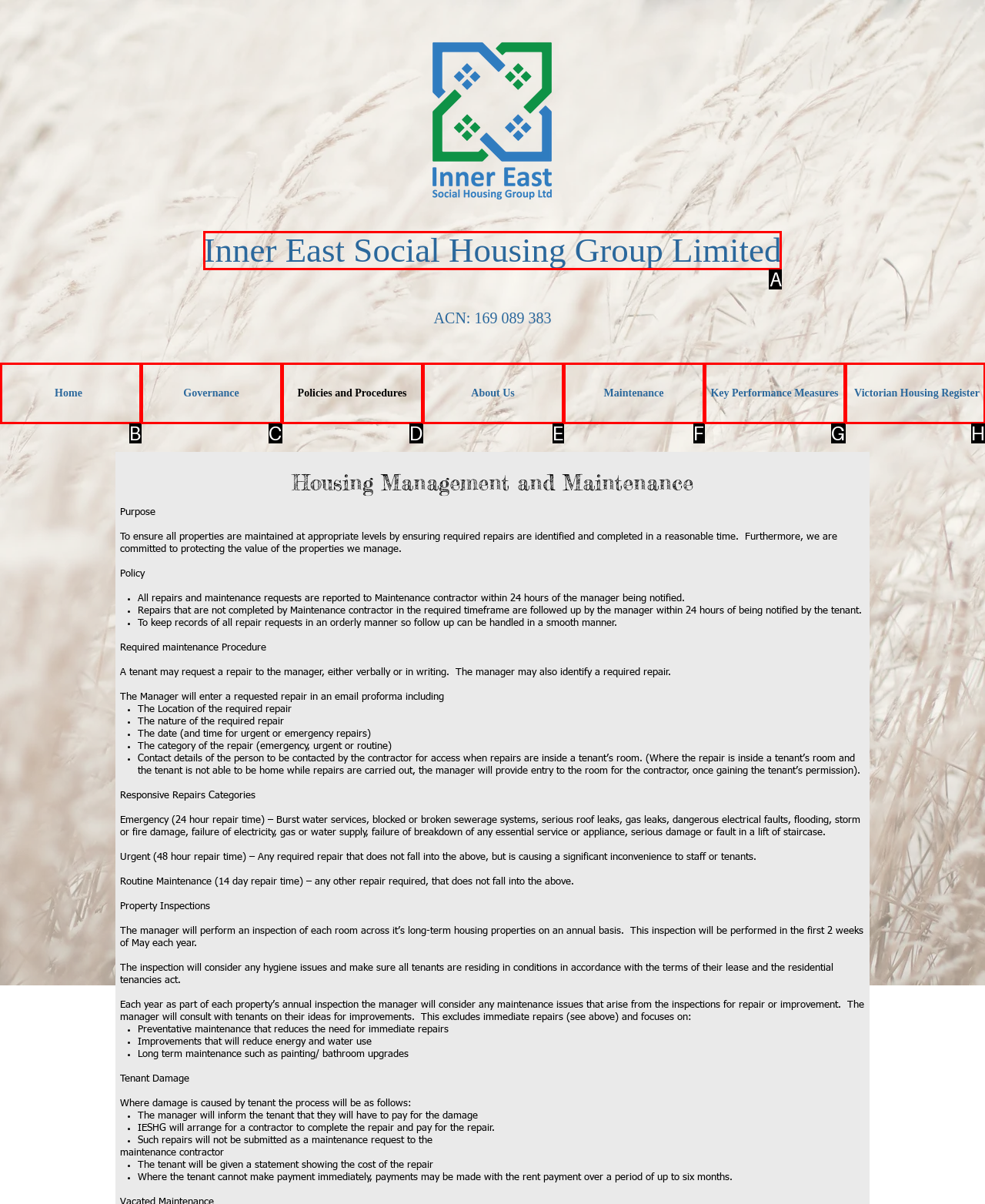Identify the UI element described as: About Us
Answer with the option's letter directly.

E